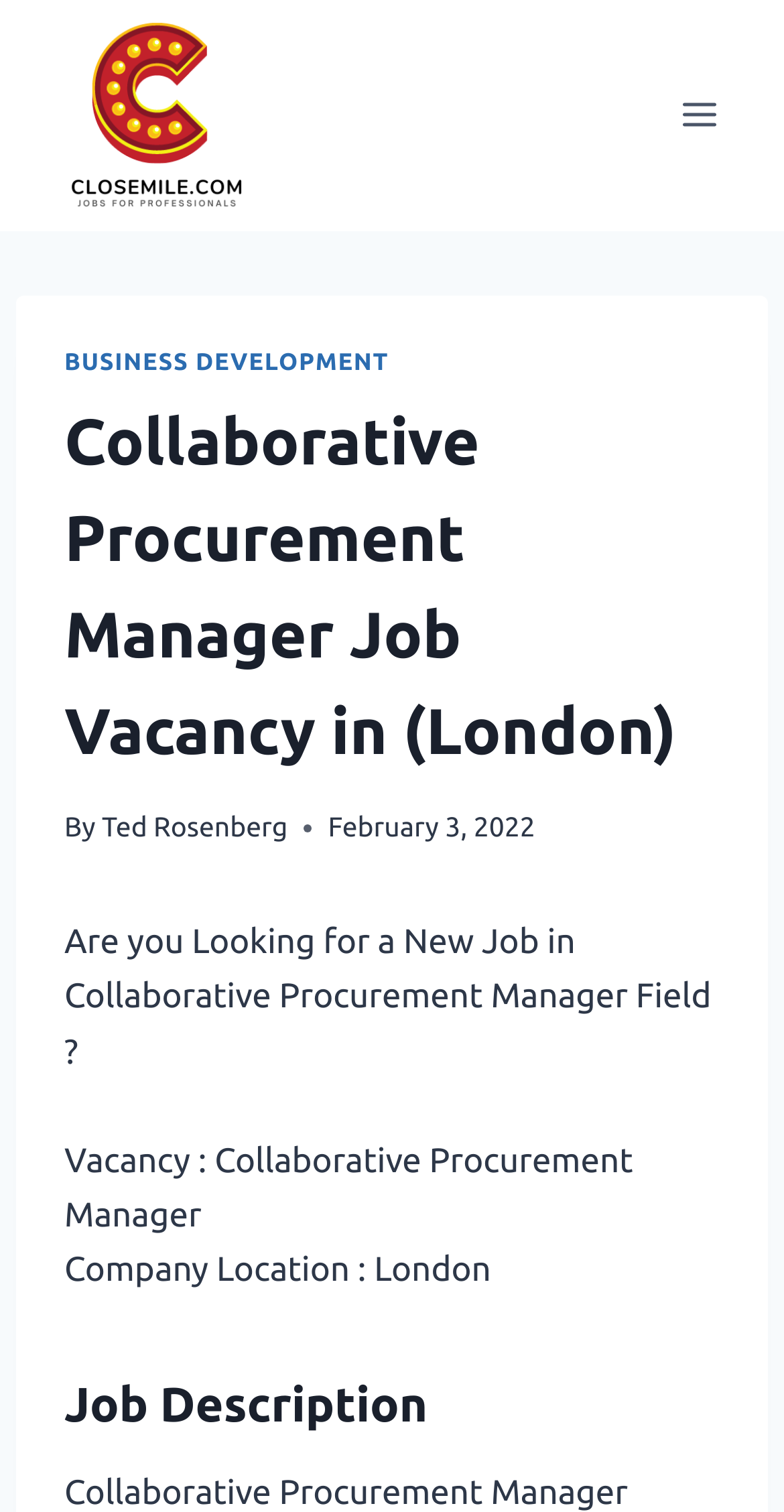Can you find and provide the main heading text of this webpage?

Collaborative Procurement Manager Job Vacancy in (London)